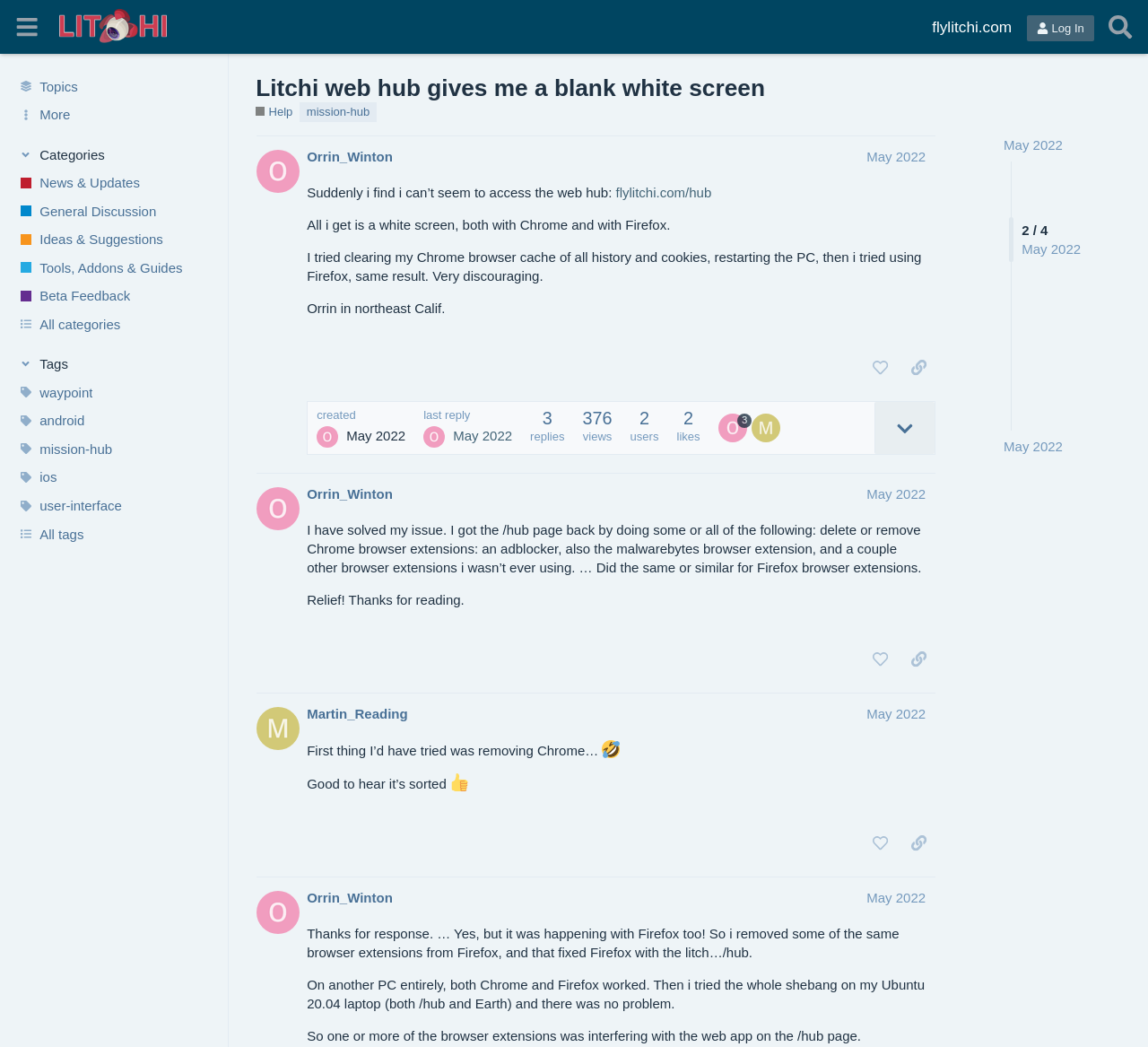What is the username of the author of the first post?
Using the image provided, answer with just one word or phrase.

Orrin_Winton